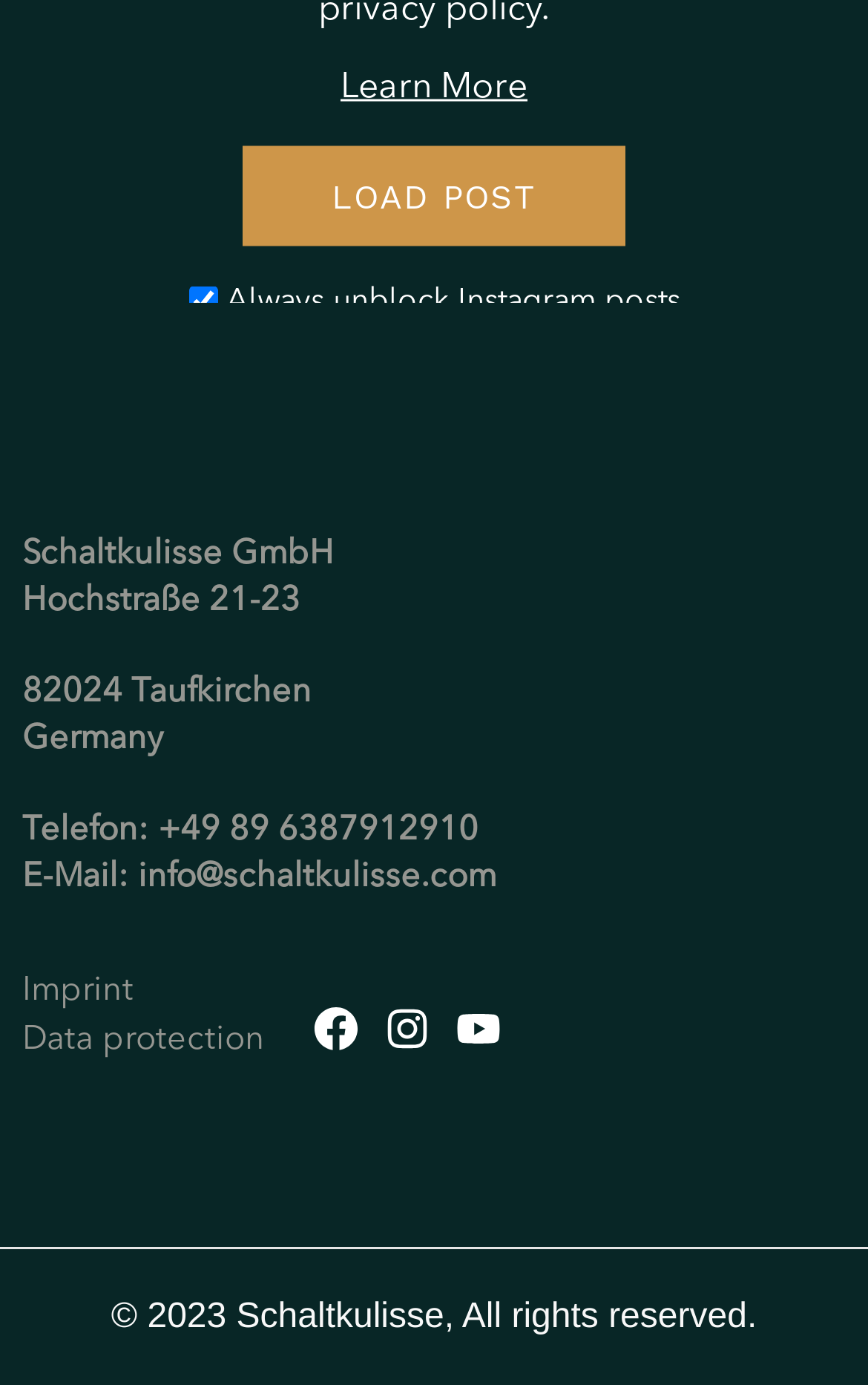Please identify the bounding box coordinates of the element I need to click to follow this instruction: "Go to the 'Instagram' social media page".

[0.438, 0.724, 0.5, 0.762]